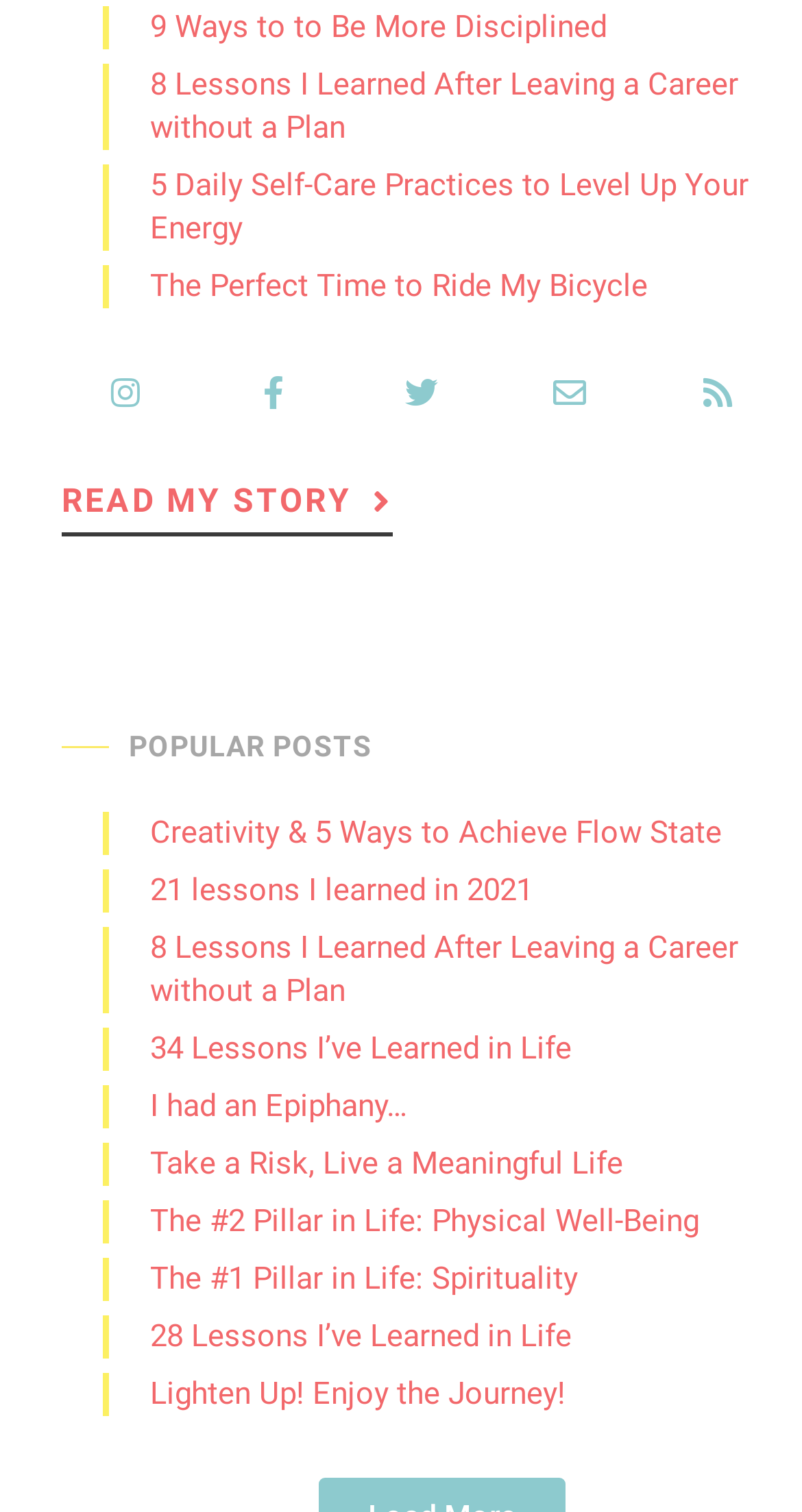How many social media links are there?
Using the picture, provide a one-word or short phrase answer.

5